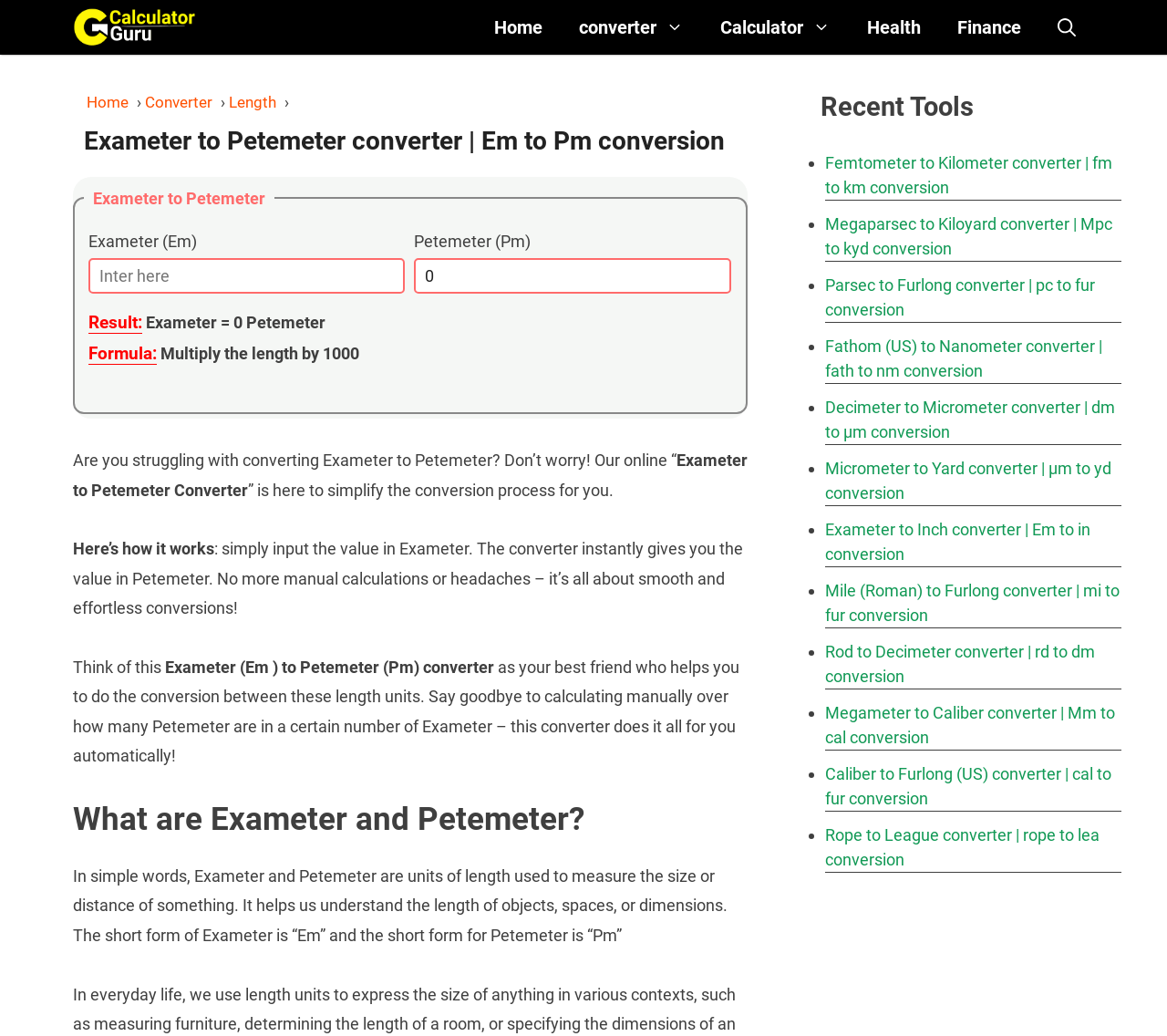From the given element description: "input value="0" aria-label="Petemeter (Pm)" name="fieldname3_1"", find the bounding box for the UI element. Provide the coordinates as four float numbers between 0 and 1, in the order [left, top, right, bottom].

[0.355, 0.249, 0.626, 0.283]